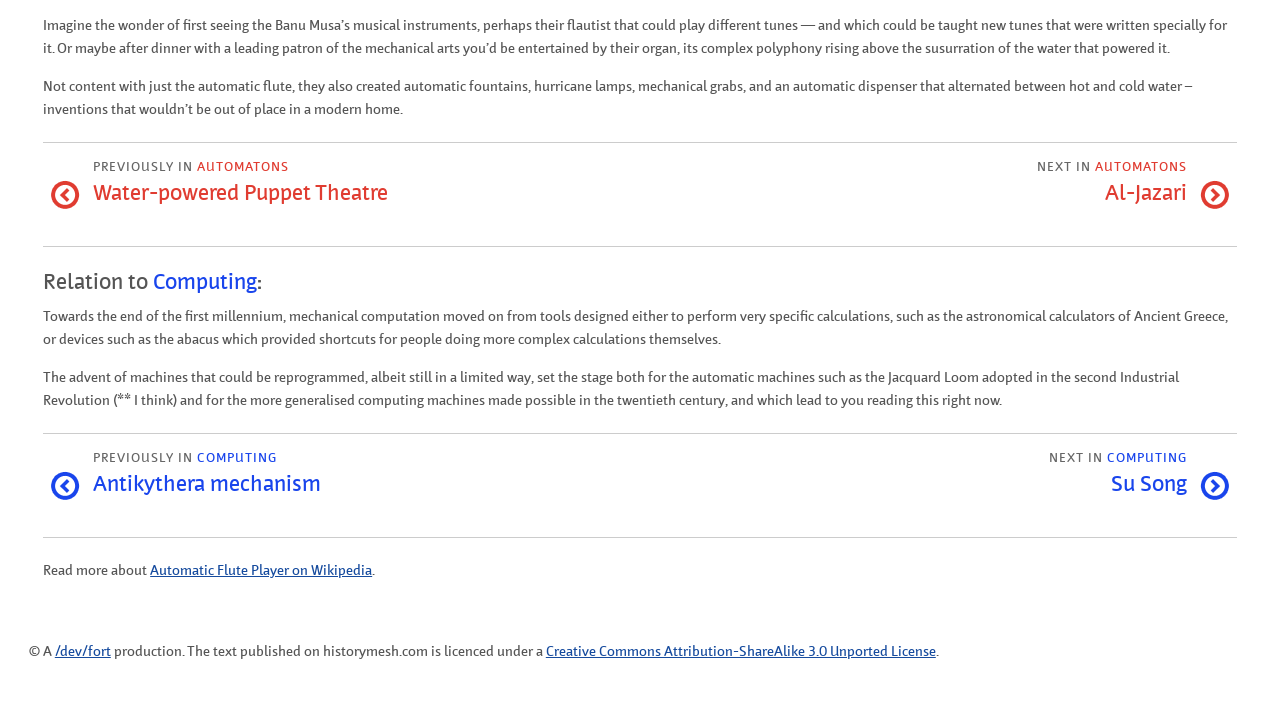Determine the bounding box coordinates for the HTML element mentioned in the following description: "Credits". The coordinates should be a list of four floats ranging from 0 to 1, represented as [left, top, right, bottom].

None